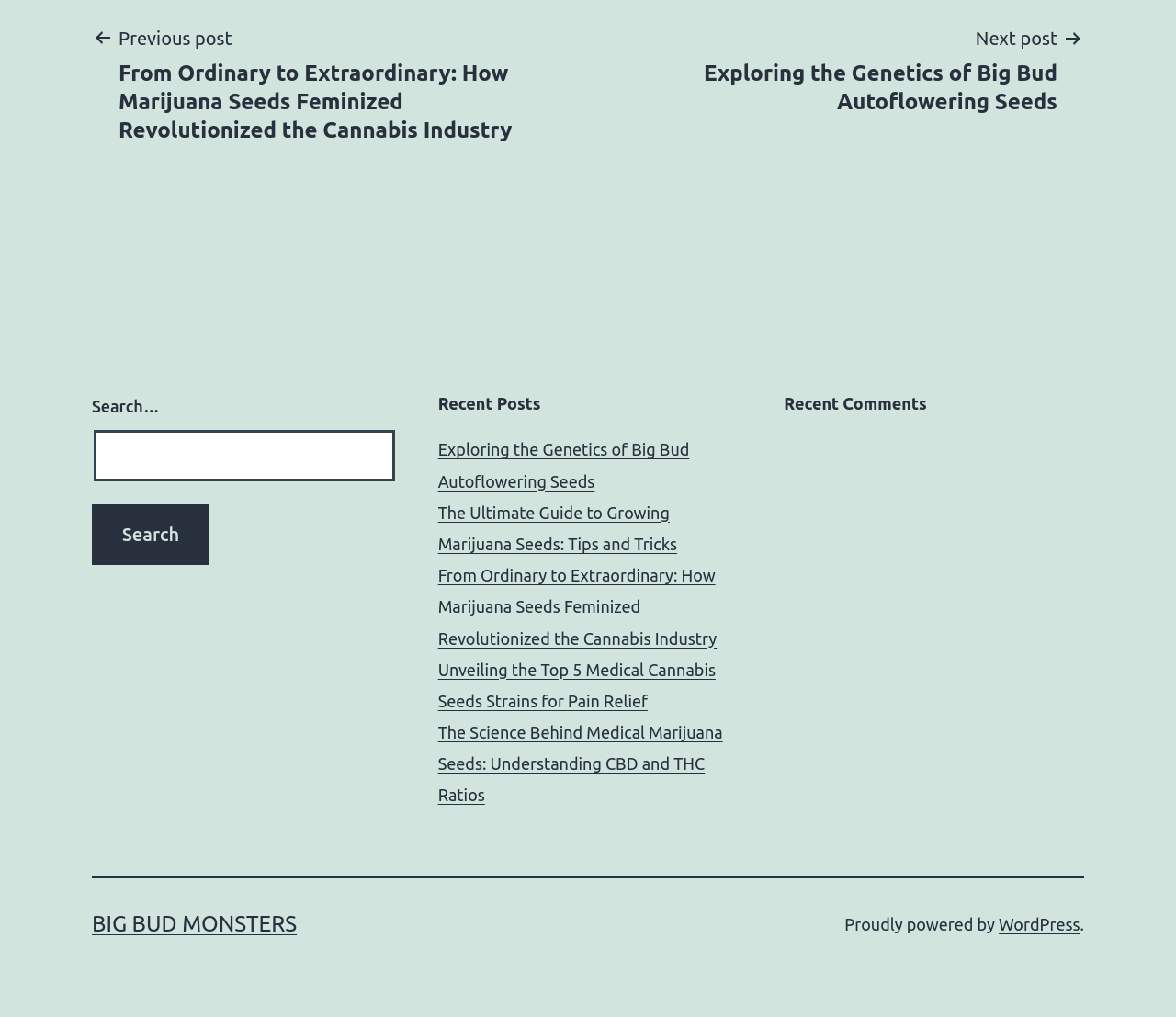Please identify the bounding box coordinates of the element's region that should be clicked to execute the following instruction: "Click on the WordPress link". The bounding box coordinates must be four float numbers between 0 and 1, i.e., [left, top, right, bottom].

[0.849, 0.899, 0.918, 0.918]